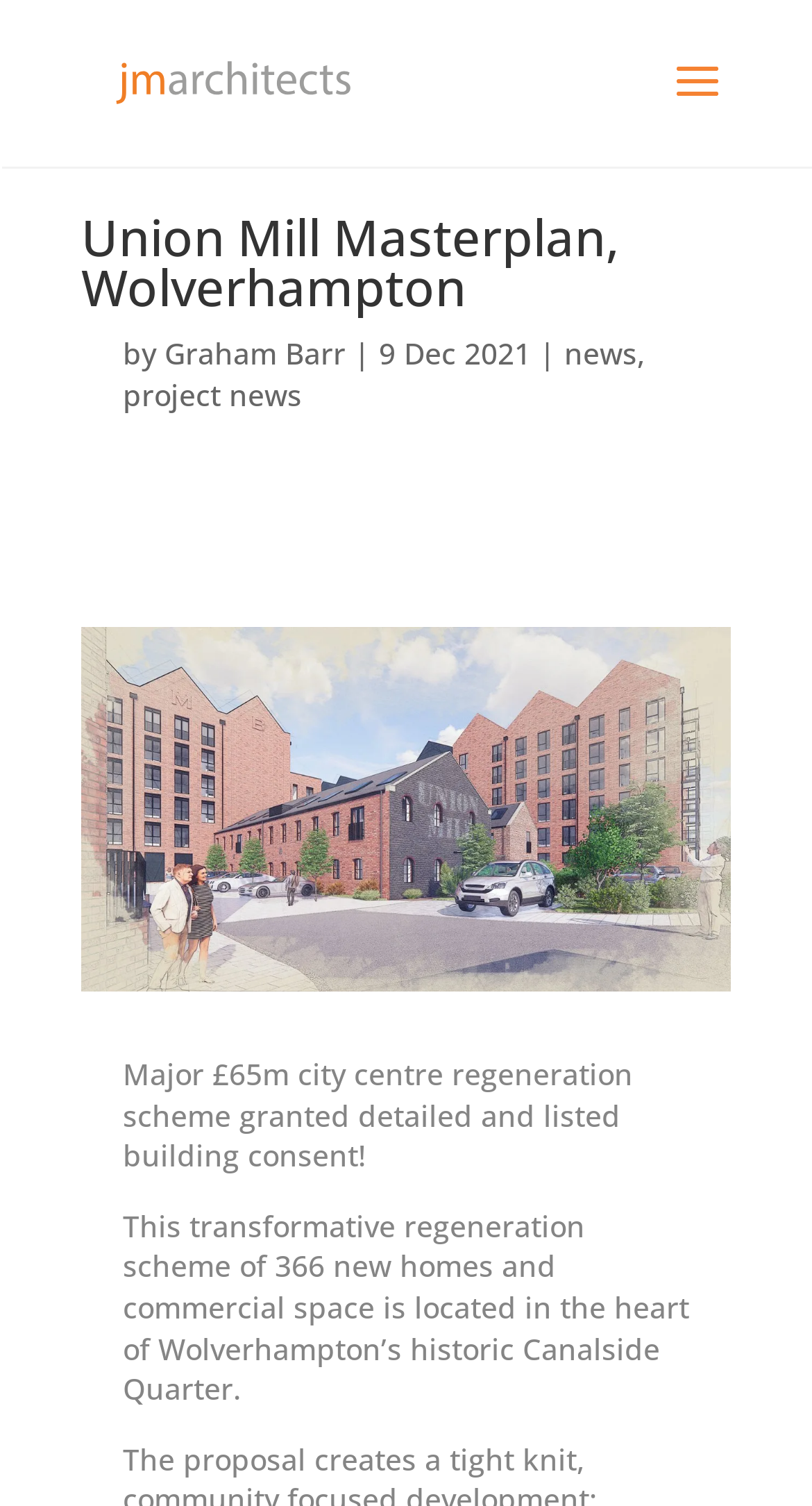Could you please study the image and provide a detailed answer to the question:
Who is the author of the article?

The author of the article can be found by looking at the text next to the 'by' keyword, which is 'Graham Barr'.